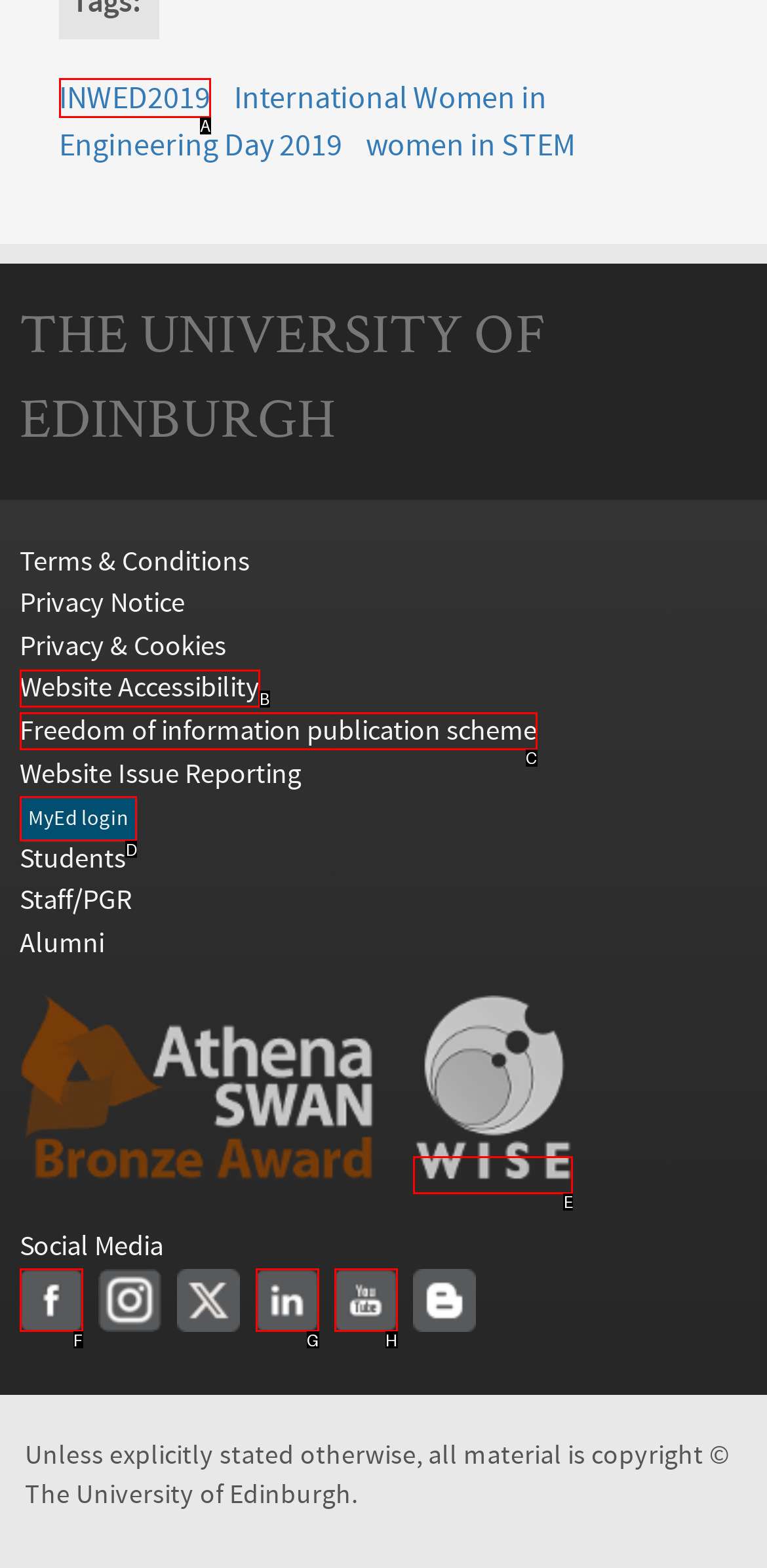From the given choices, determine which HTML element matches the description: INWED2019. Reply with the appropriate letter.

A